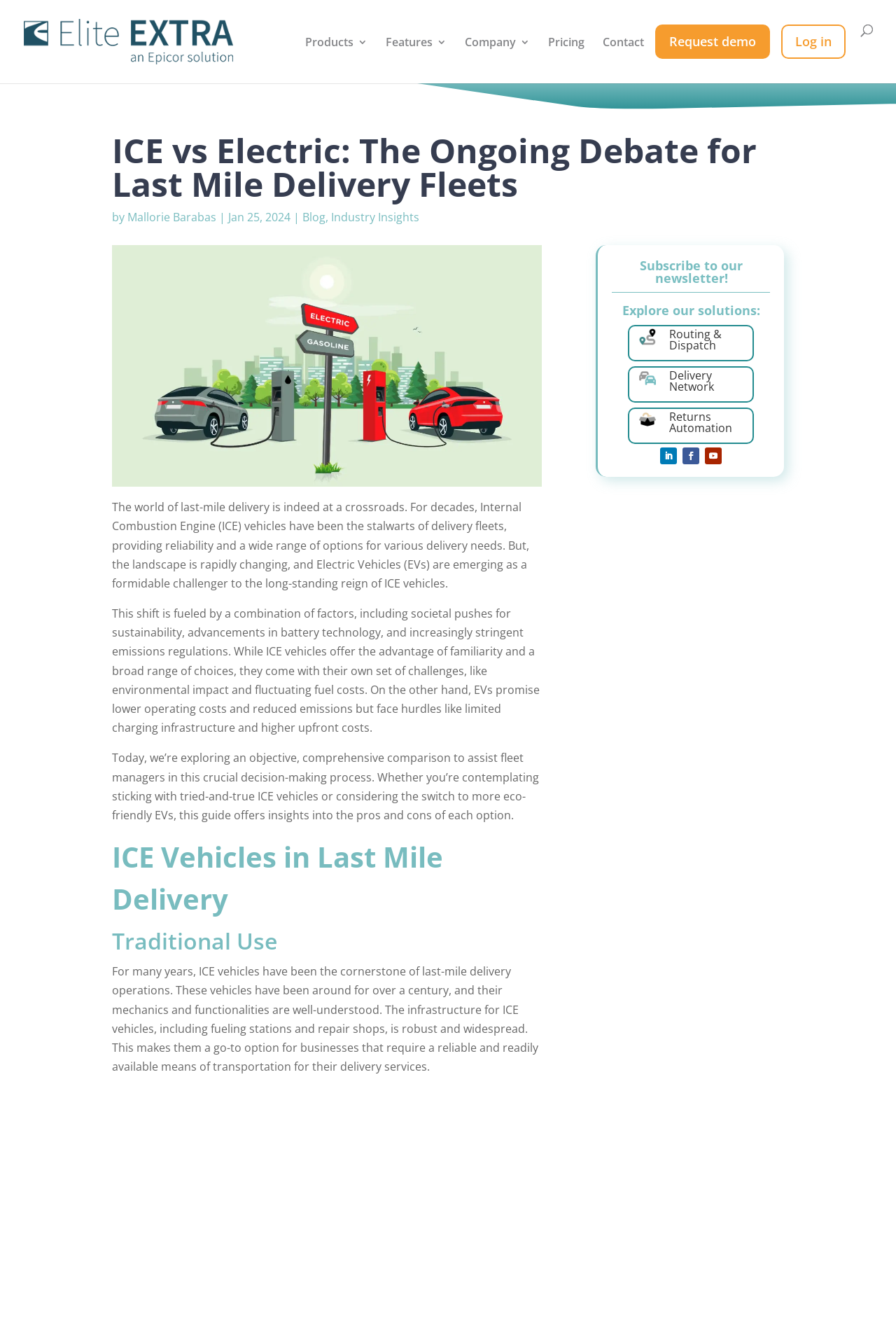What is the advantage of ICE vehicles? Analyze the screenshot and reply with just one word or a short phrase.

Familiarity and a broad range of choices